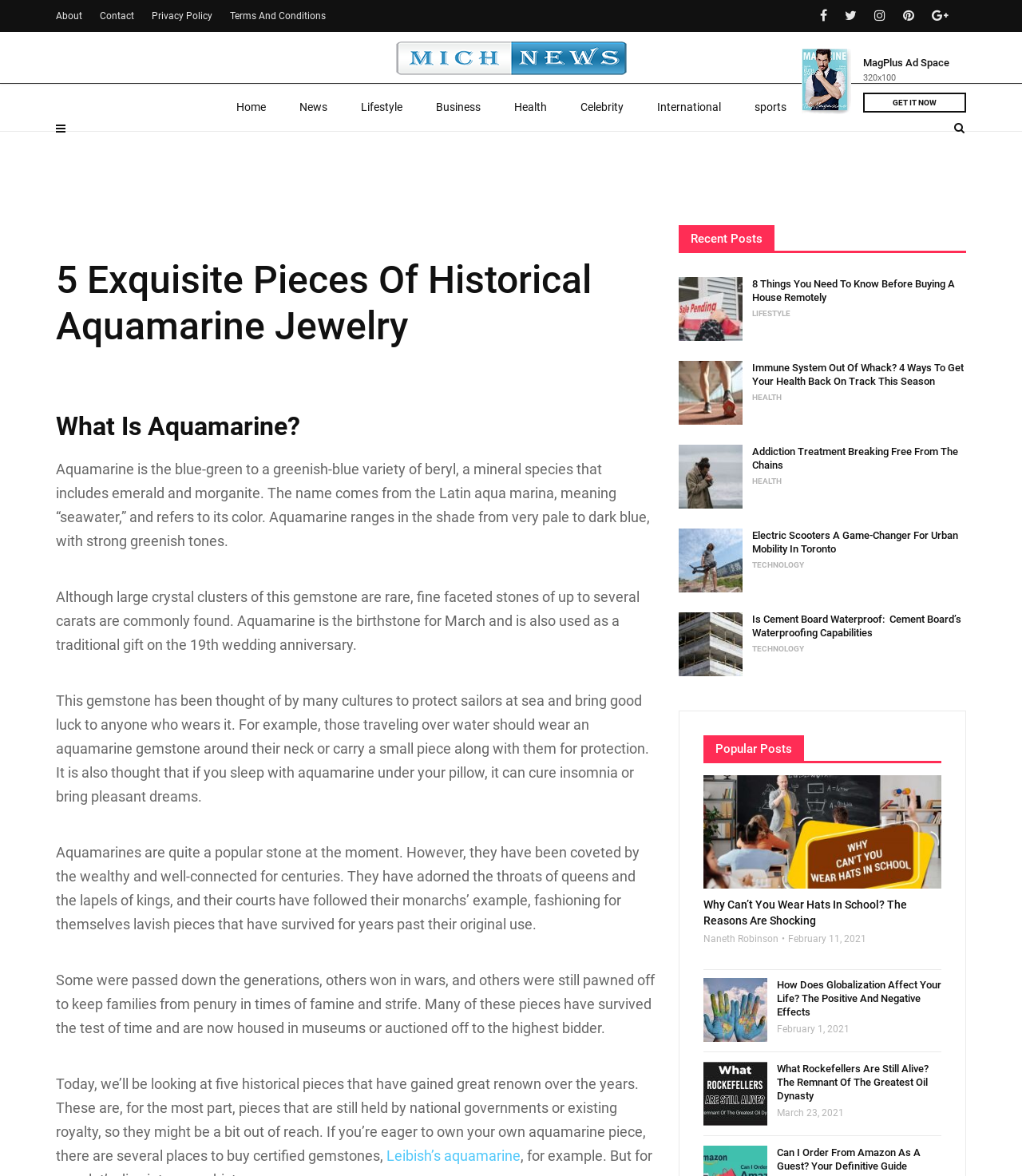What is the color of aquamarine?
Provide a thorough and detailed answer to the question.

According to the webpage, aquamarine is described as a blue-green to a greenish-blue variety of beryl, which suggests that its color ranges from blue-green to greenish-blue.